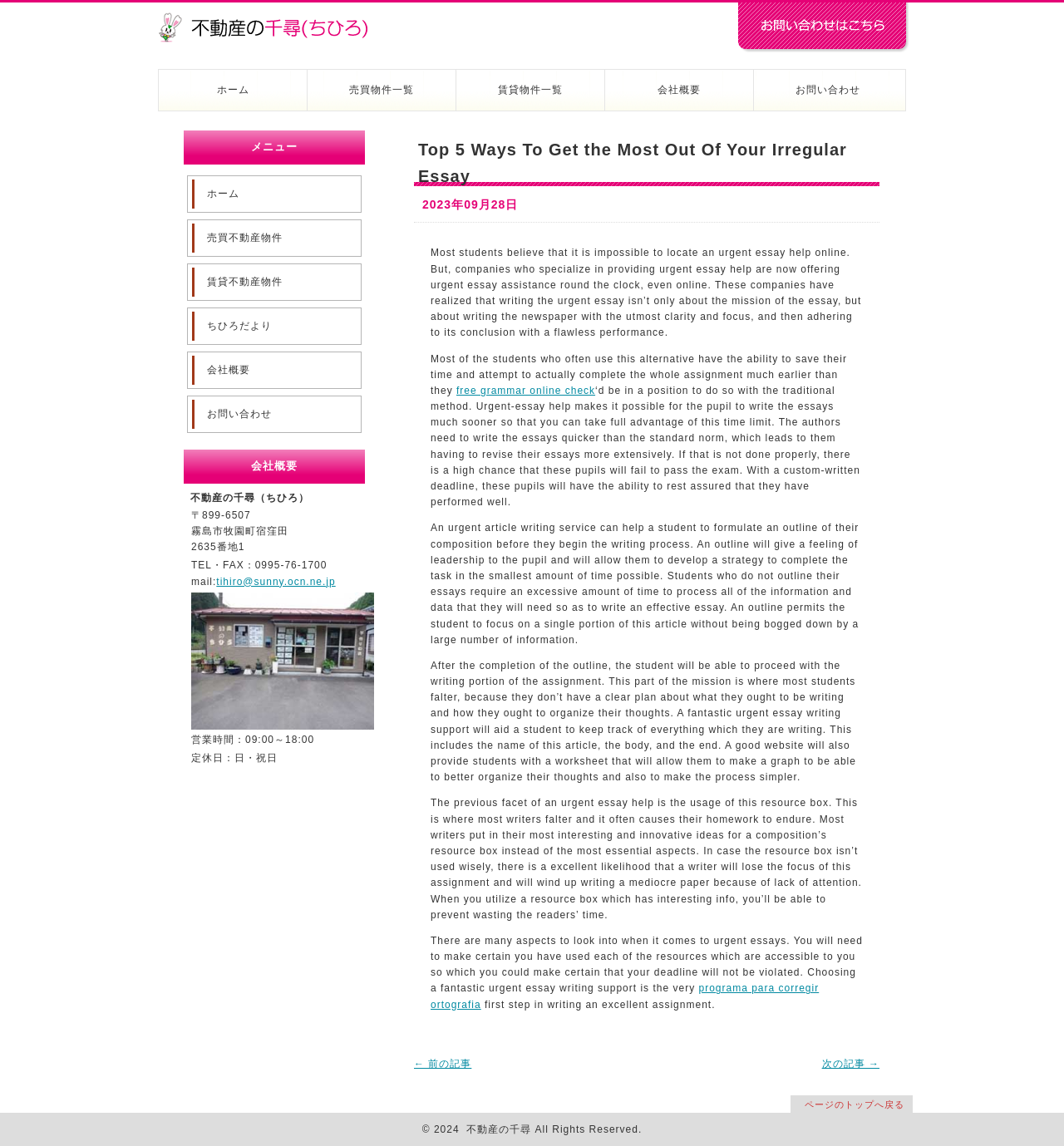What is the company name?
Please provide a comprehensive answer to the question based on the webpage screenshot.

The company name is located at the top of the webpage, both in the heading and in the link. It is also mentioned in the company overview section.